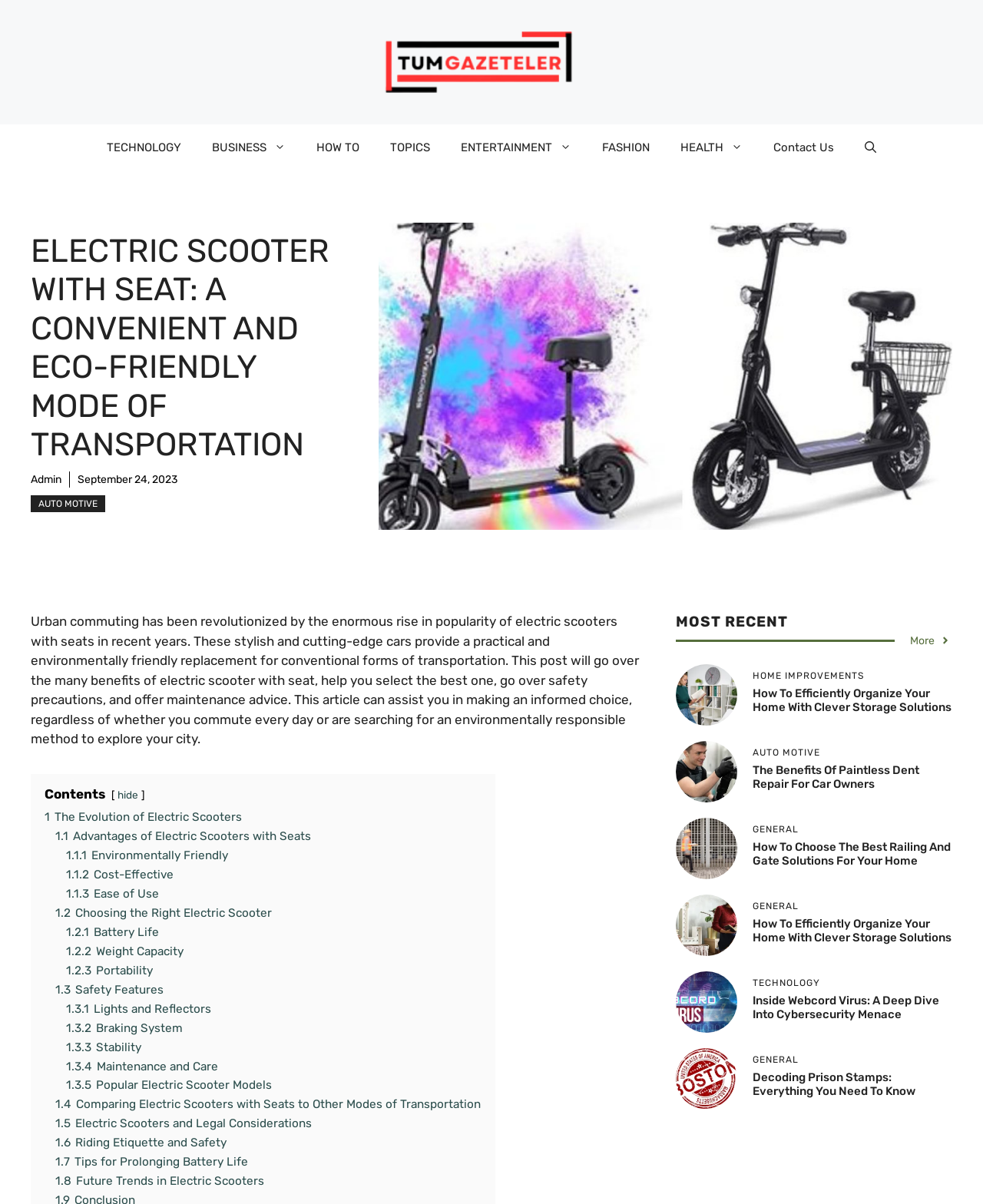Find the bounding box coordinates of the element to click in order to complete the given instruction: "check the latest news."

[0.688, 0.509, 0.969, 0.525]